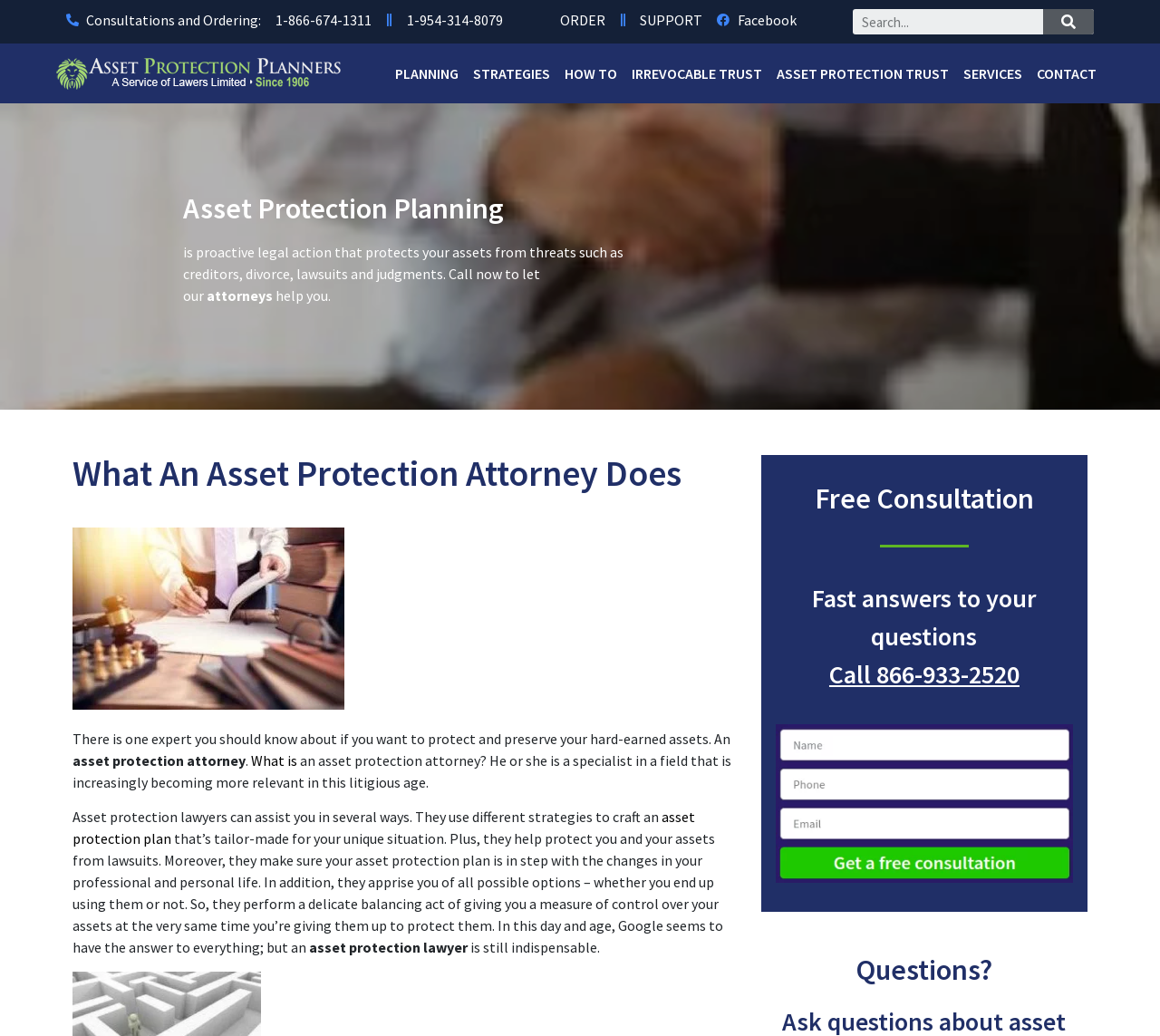What is the purpose of an asset protection attorney?
Refer to the image and provide a concise answer in one word or phrase.

To protect assets from threats